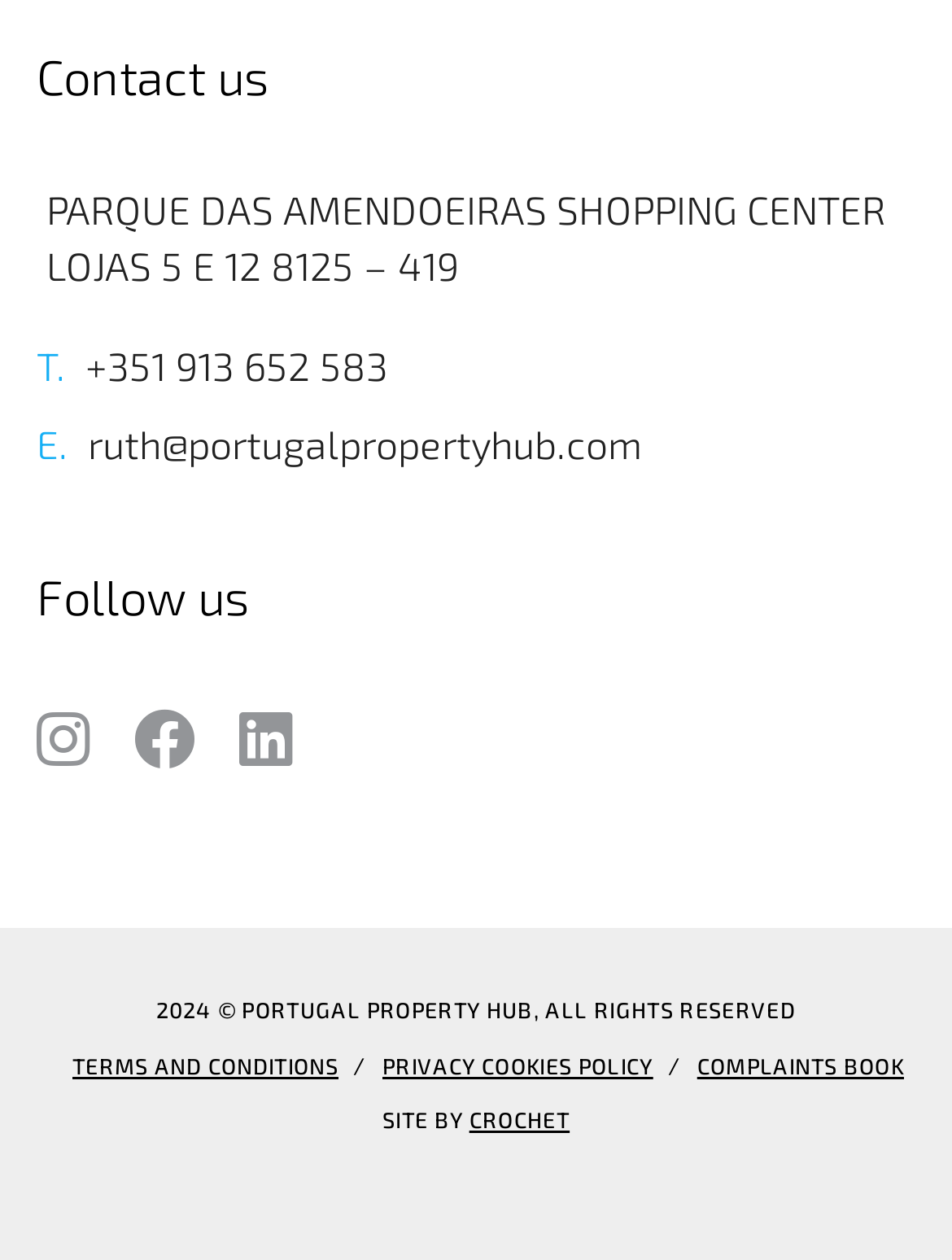Predict the bounding box coordinates of the UI element that matches this description: "0". The coordinates should be in the format [left, top, right, bottom] with each value between 0 and 1.

None